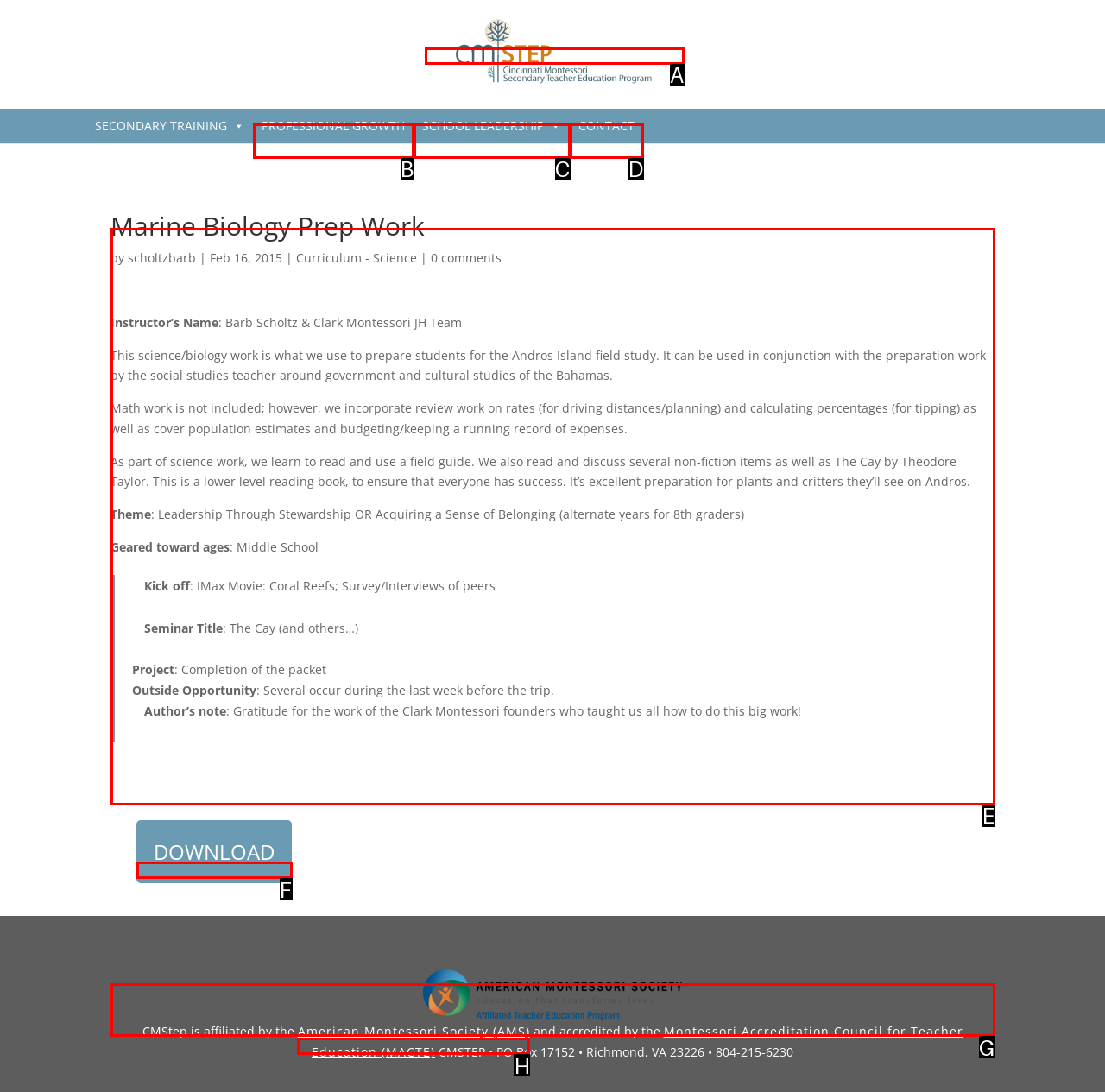Given the task: View the Marine Biology Prep Work article, point out the letter of the appropriate UI element from the marked options in the screenshot.

E